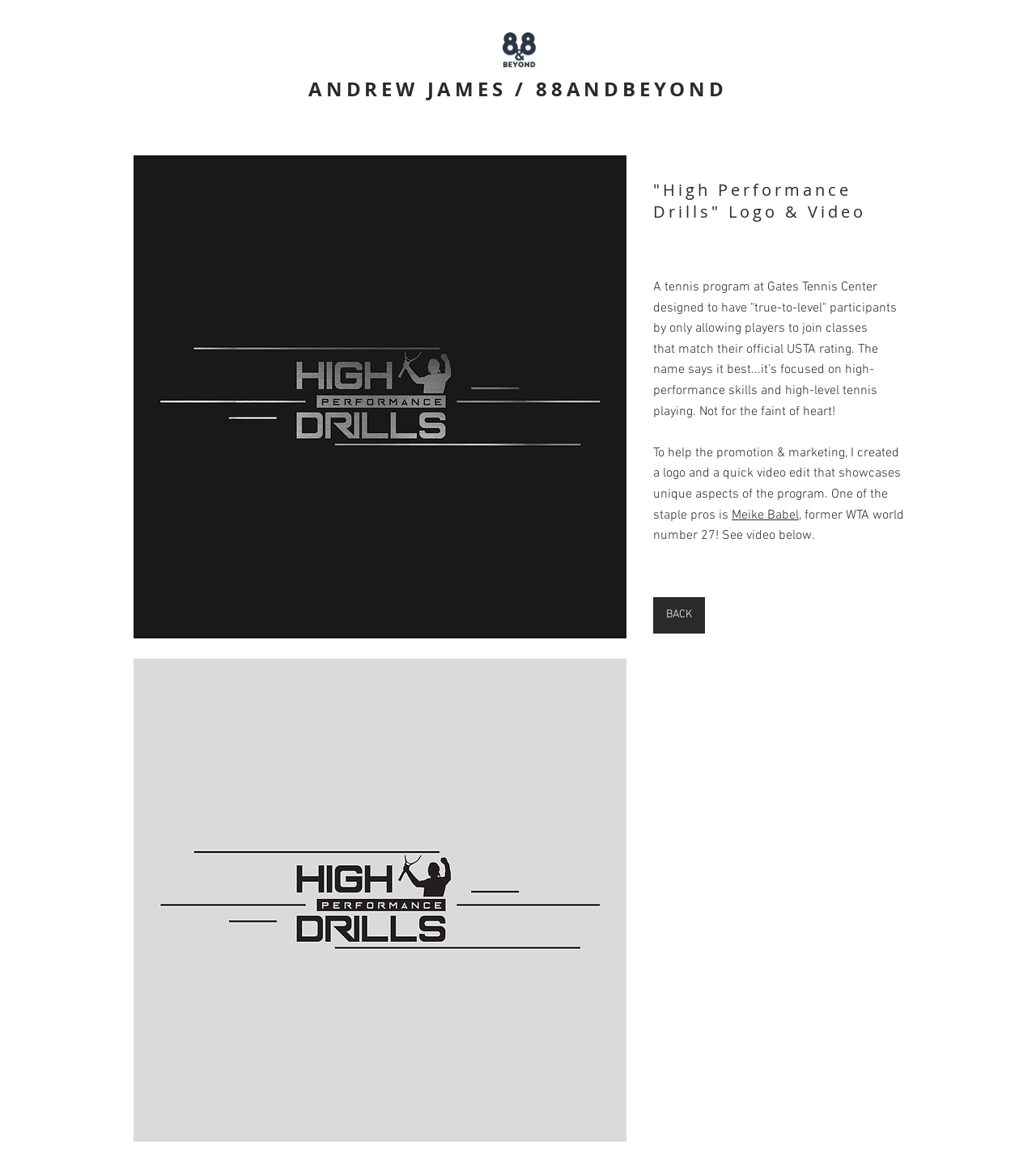What is the purpose of the logo and video edit?
Provide an in-depth answer to the question, covering all aspects.

According to the static text on the webpage, the logo and video edit were created to help with the promotion and marketing of the High Performance Drills tennis program.